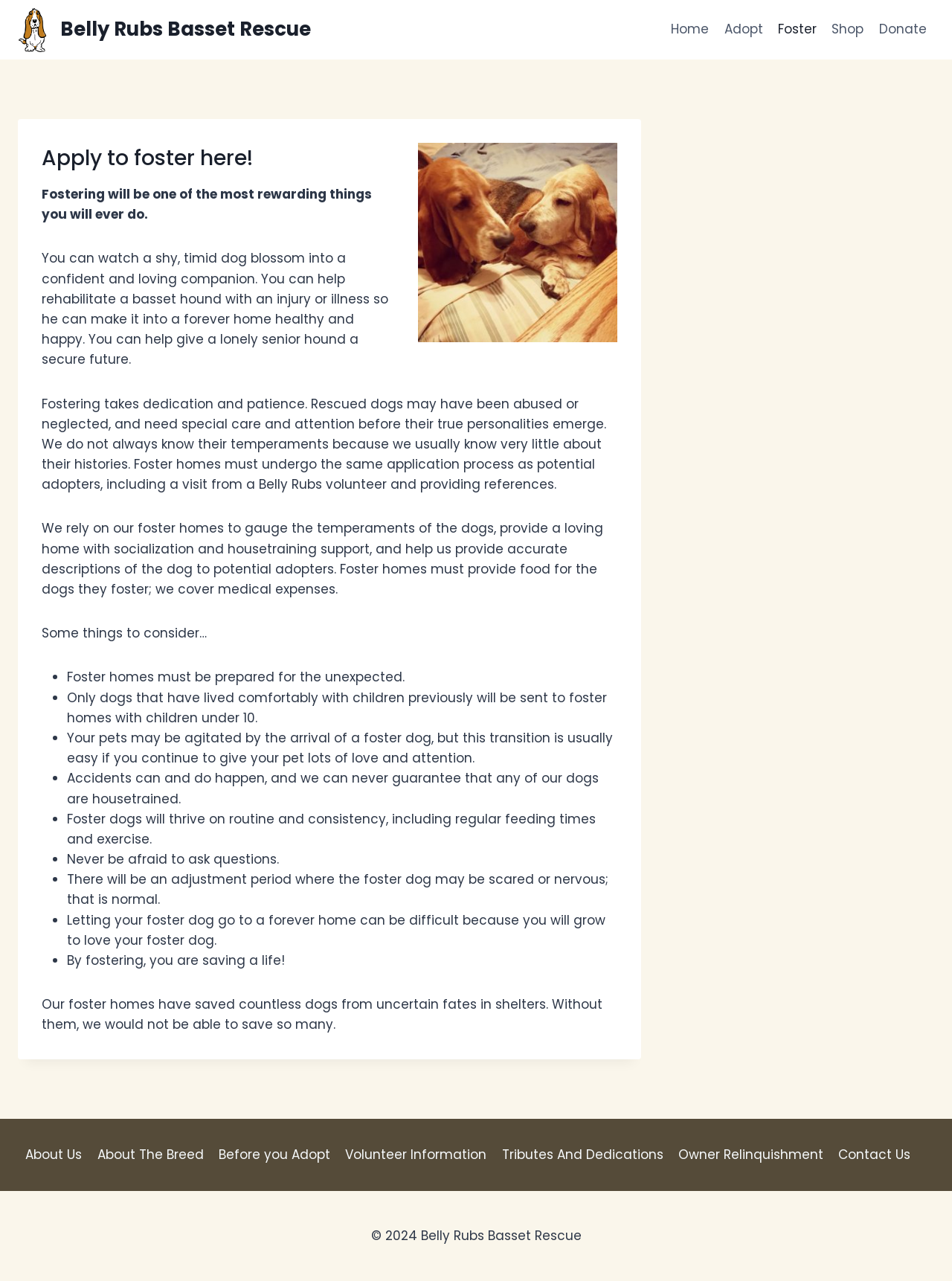Locate the bounding box of the UI element described in the following text: "Belly Rubs Basset Rescue".

[0.019, 0.006, 0.327, 0.041]